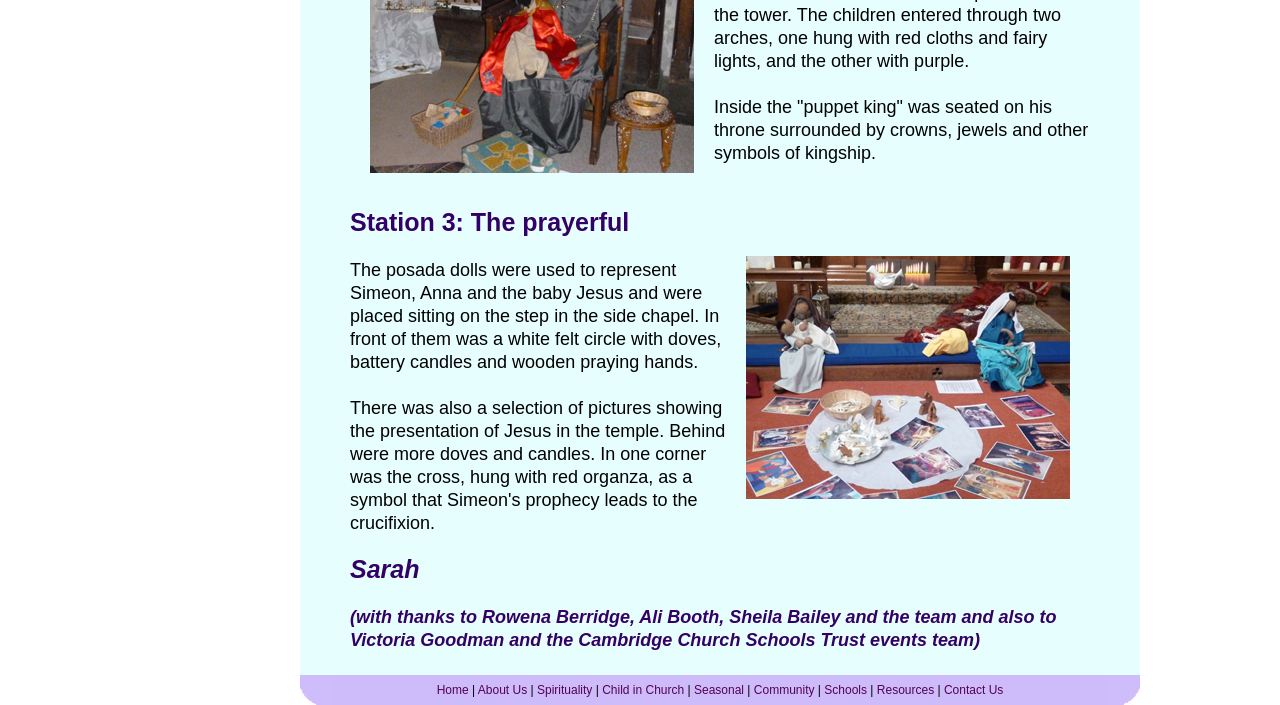Please provide the bounding box coordinates in the format (top-left x, top-left y, bottom-right x, bottom-right y). Remember, all values are floating point numbers between 0 and 1. What is the bounding box coordinate of the region described as: About Us

[0.373, 0.969, 0.412, 0.989]